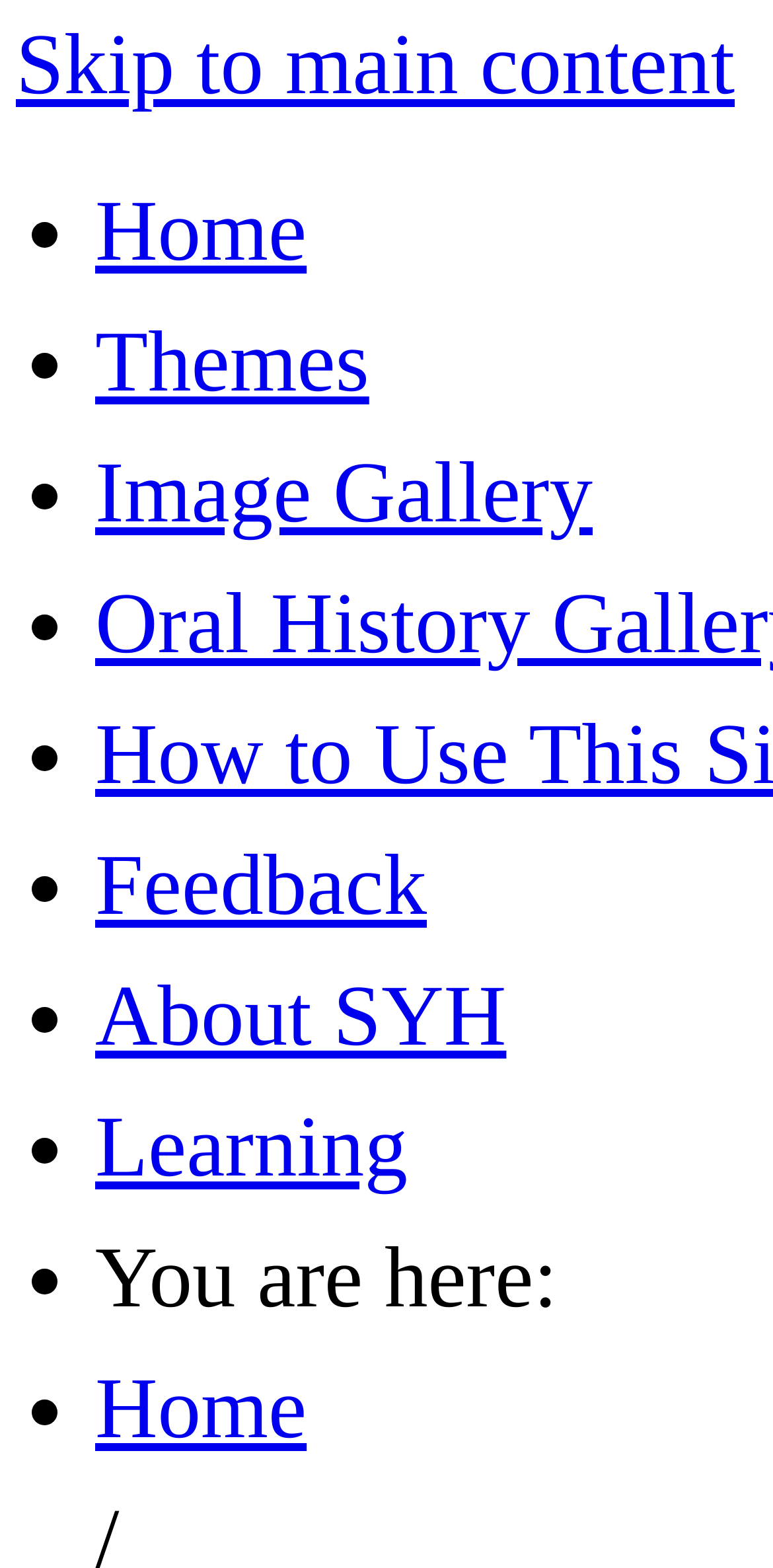From the given element description: "About SYH", find the bounding box for the UI element. Provide the coordinates as four float numbers between 0 and 1, in the order [left, top, right, bottom].

[0.123, 0.578, 0.655, 0.638]